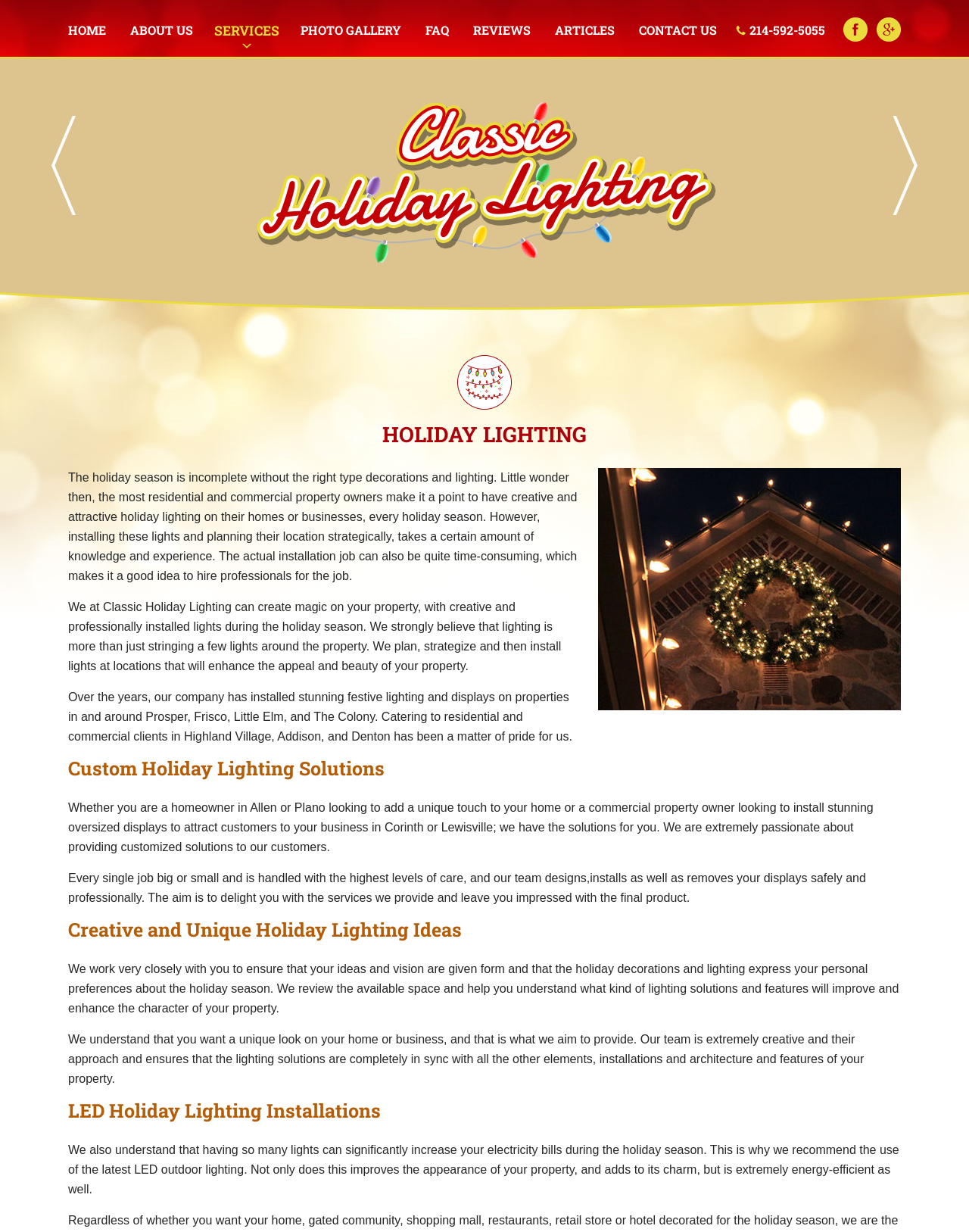Locate the bounding box coordinates of the clickable area needed to fulfill the instruction: "Visit Facebook page".

[0.861, 0.025, 0.895, 0.036]